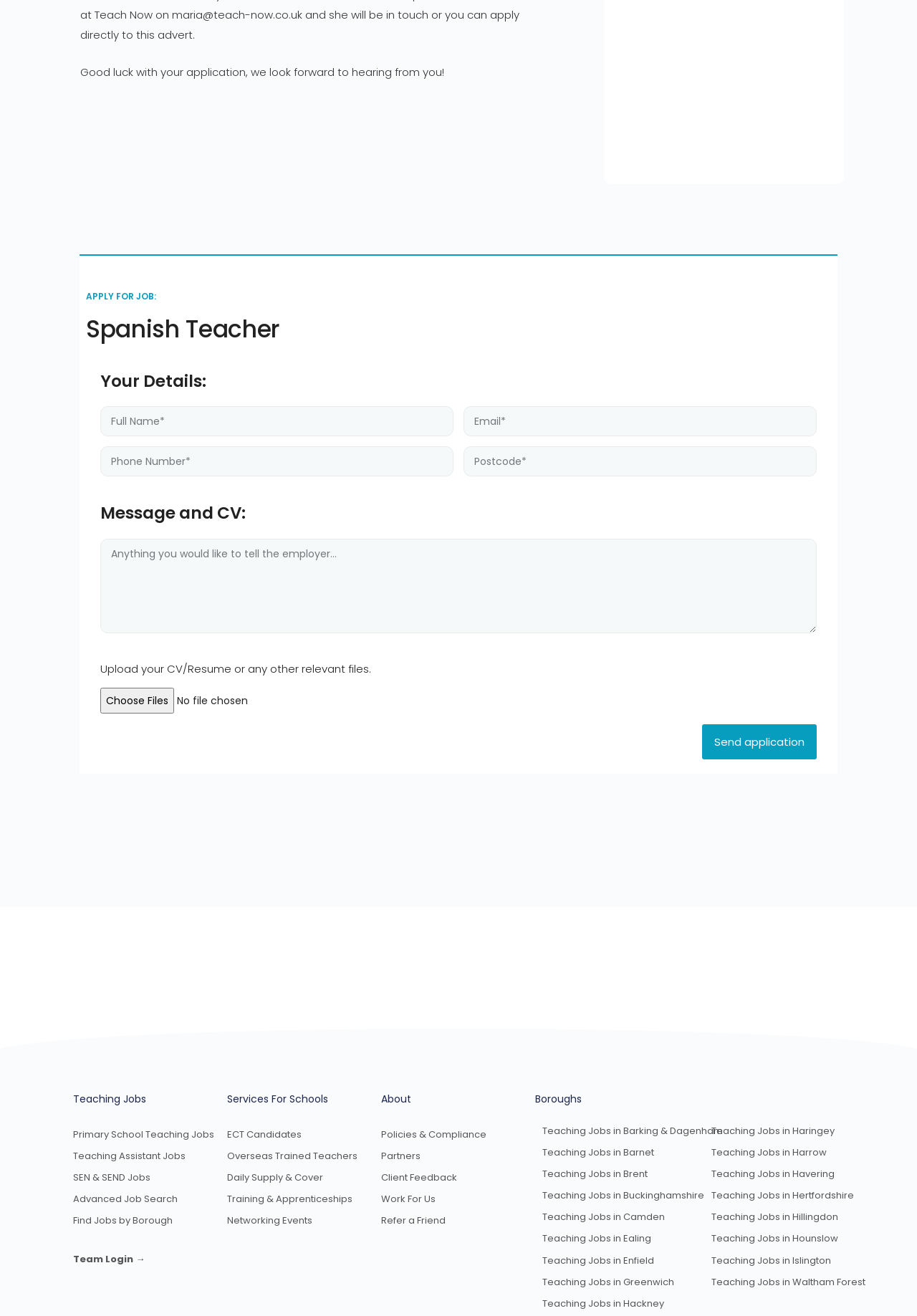Please give a concise answer to this question using a single word or phrase: 
What is the purpose of the 'Upload your CV/Resume or any other relevant files.' button?

To upload CV/Resume or files